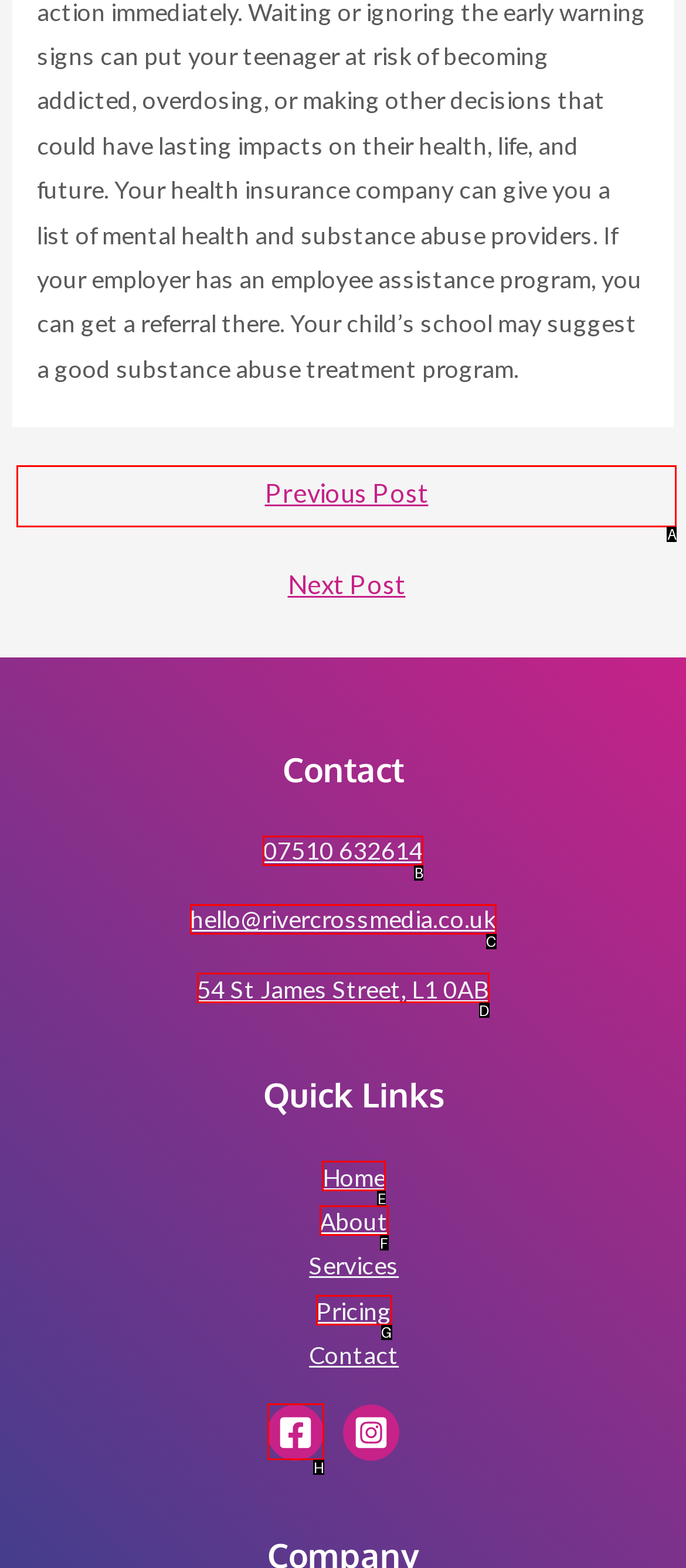Identify the correct UI element to click for this instruction: Go to previous post
Respond with the appropriate option's letter from the provided choices directly.

A